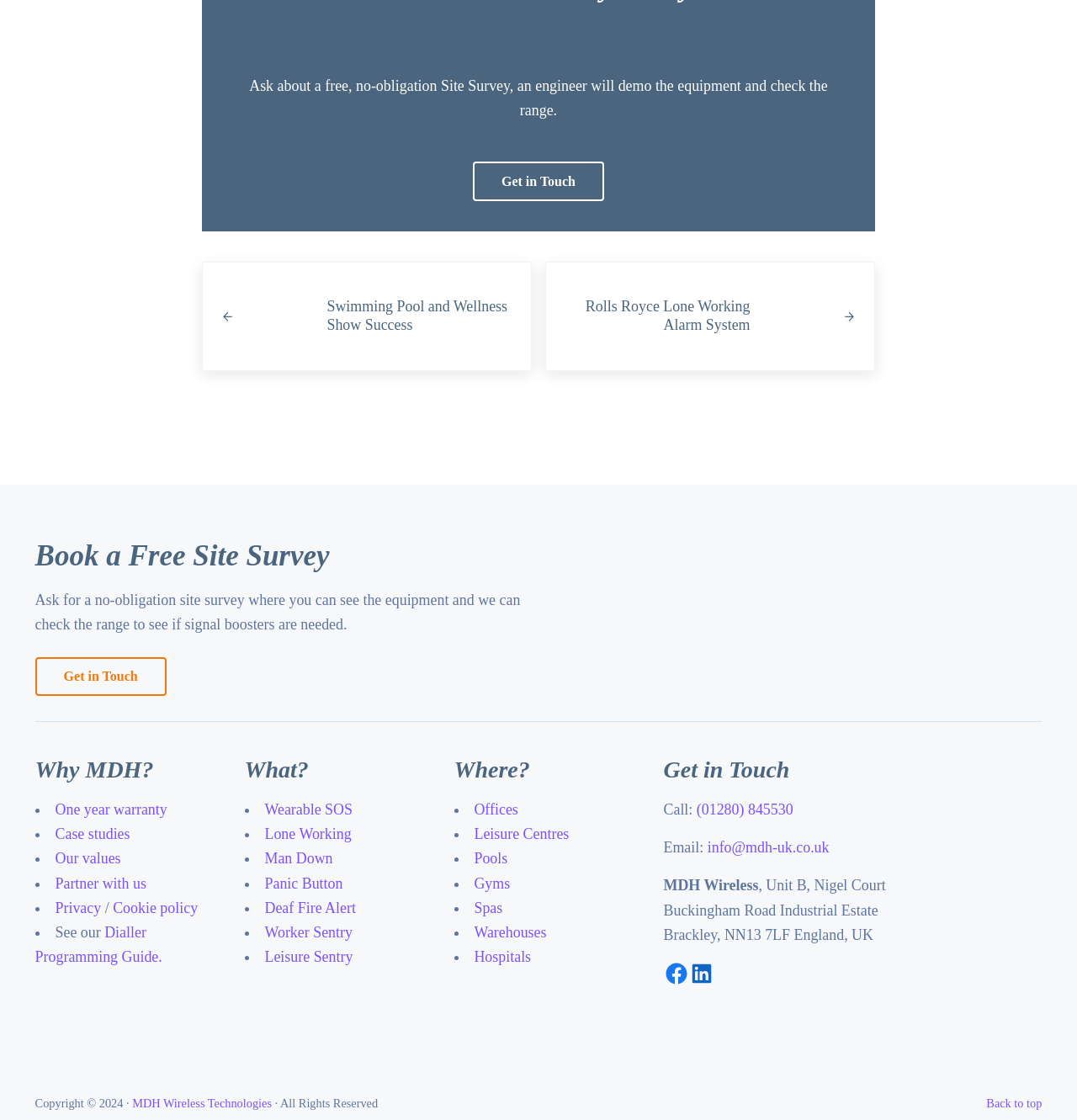What is the address of MDH Wireless?
Could you answer the question in a detailed manner, providing as much information as possible?

The address of MDH Wireless is 'Unit B, Nigel Court, Buckingham Road Industrial Estate, Brackley, NN13 7LF England, UK', as mentioned in the 'Get in Touch' section.